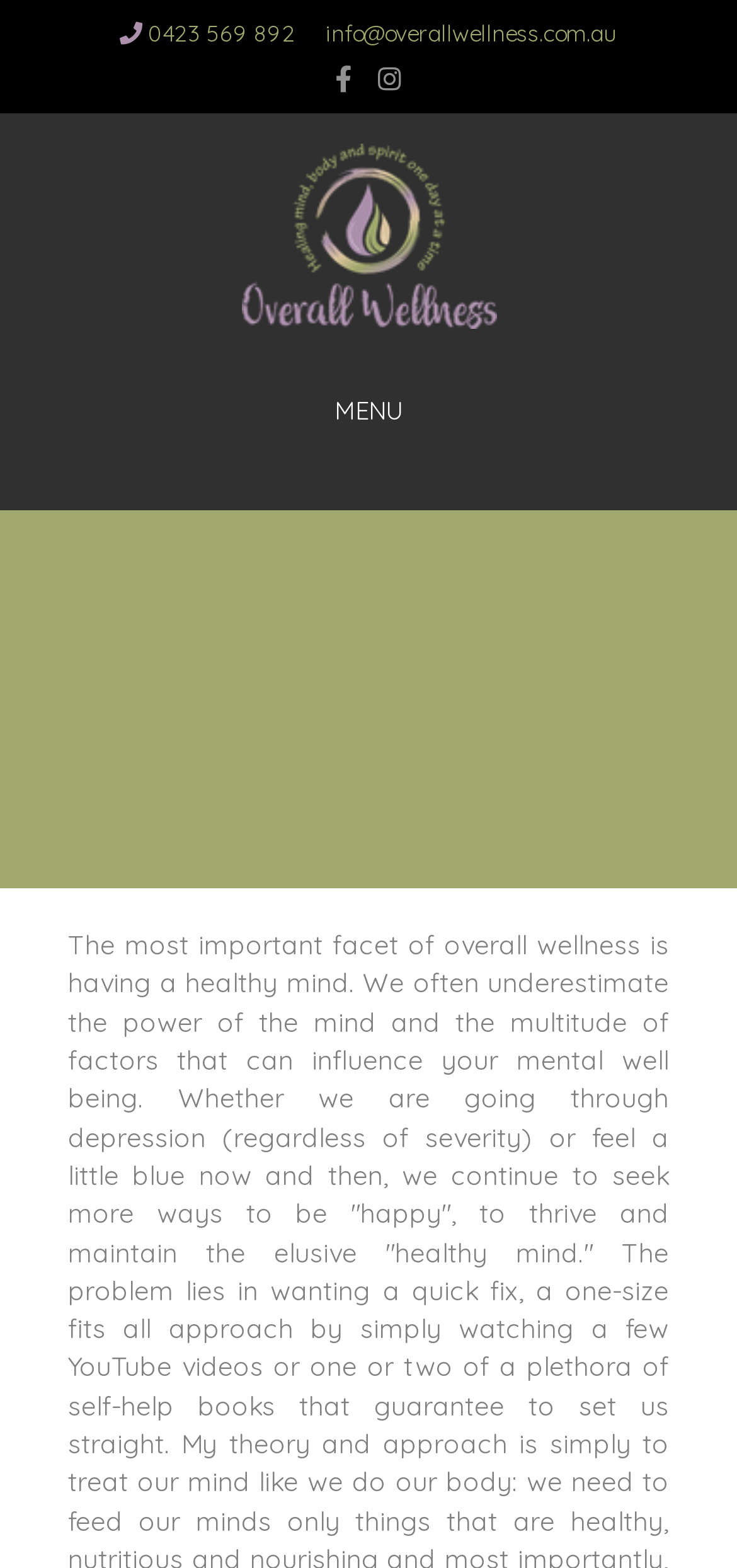Determine the bounding box coordinates for the HTML element described here: "alt="Overall Wellness"".

[0.327, 0.138, 0.673, 0.16]